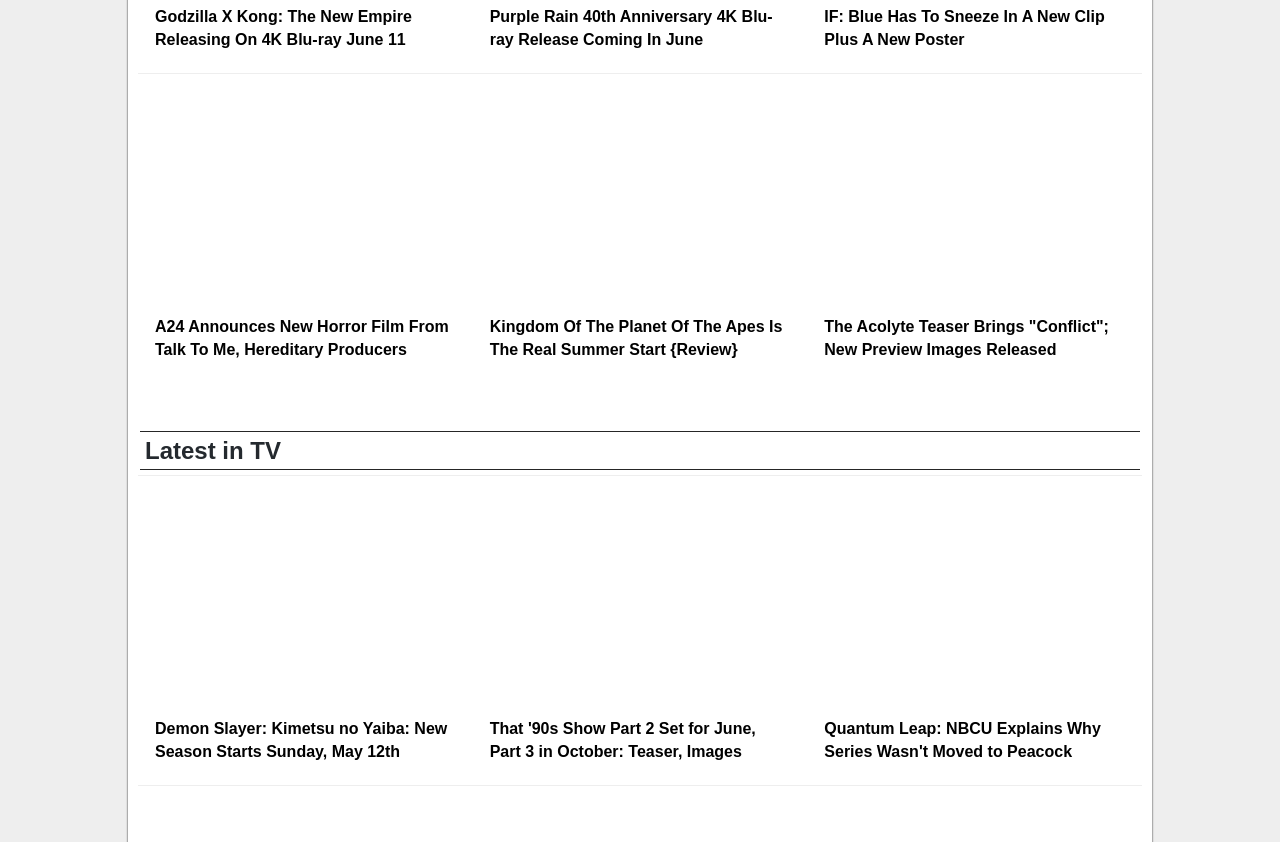Locate the bounding box coordinates of the clickable region necessary to complete the following instruction: "Explore the new season of Demon Slayer: Kimetsu no Yaiba". Provide the coordinates in the format of four float numbers between 0 and 1, i.e., [left, top, right, bottom].

[0.12, 0.584, 0.358, 0.851]